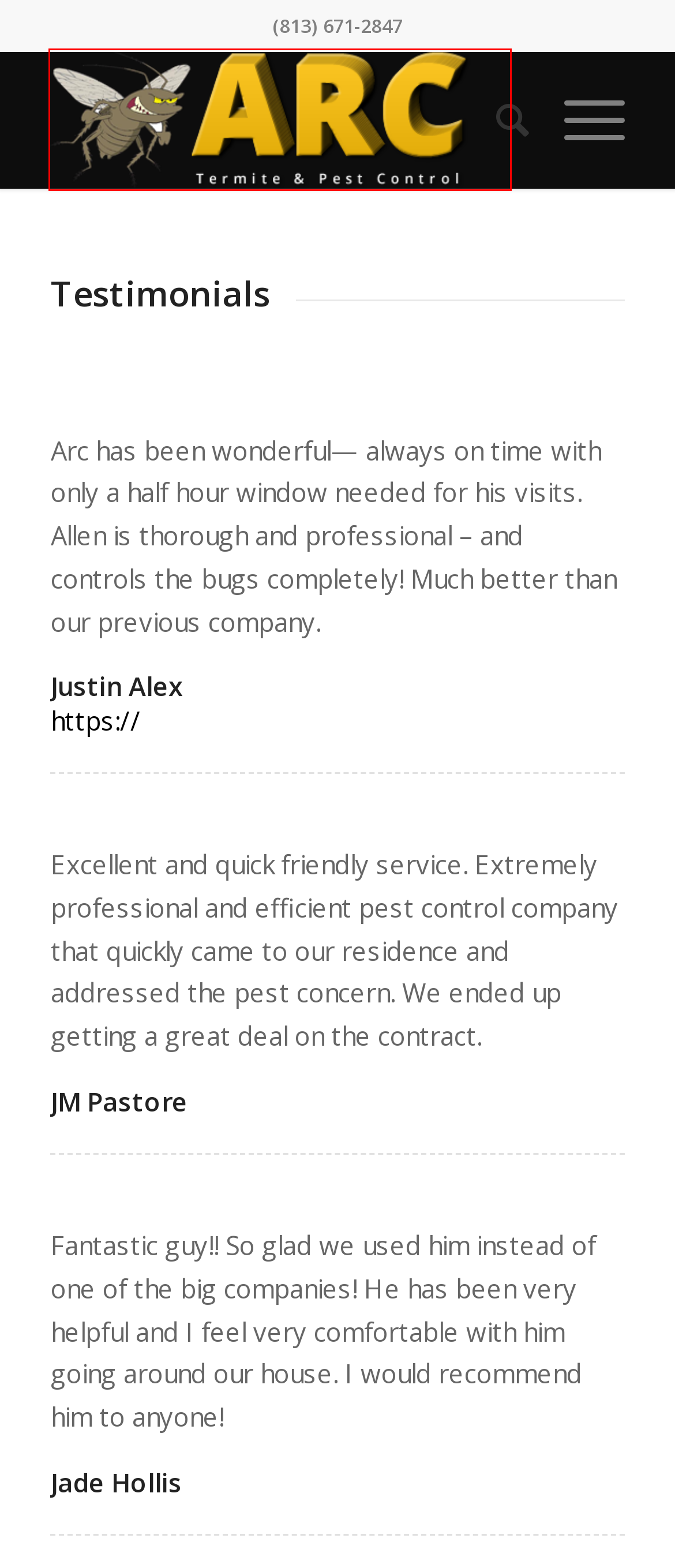Please examine the screenshot provided, which contains a red bounding box around a UI element. Select the webpage description that most accurately describes the new page displayed after clicking the highlighted element. Here are the candidates:
A. Termites - ARC Termite & Pest Control
B. COVID19 Statement - ARC Termite & Pest Control
C. Home - ARC Termite & Pest Control
D. Services - ARC Termite & Pest Control
E. About Us - ARC Termite & Pest Control
F. 10 Best Brandon Pest Control Services | Expertise.com
G. Commercial Services - ARC Termite & Pest Control
H. Contact - ARC Termite & Pest Control

C